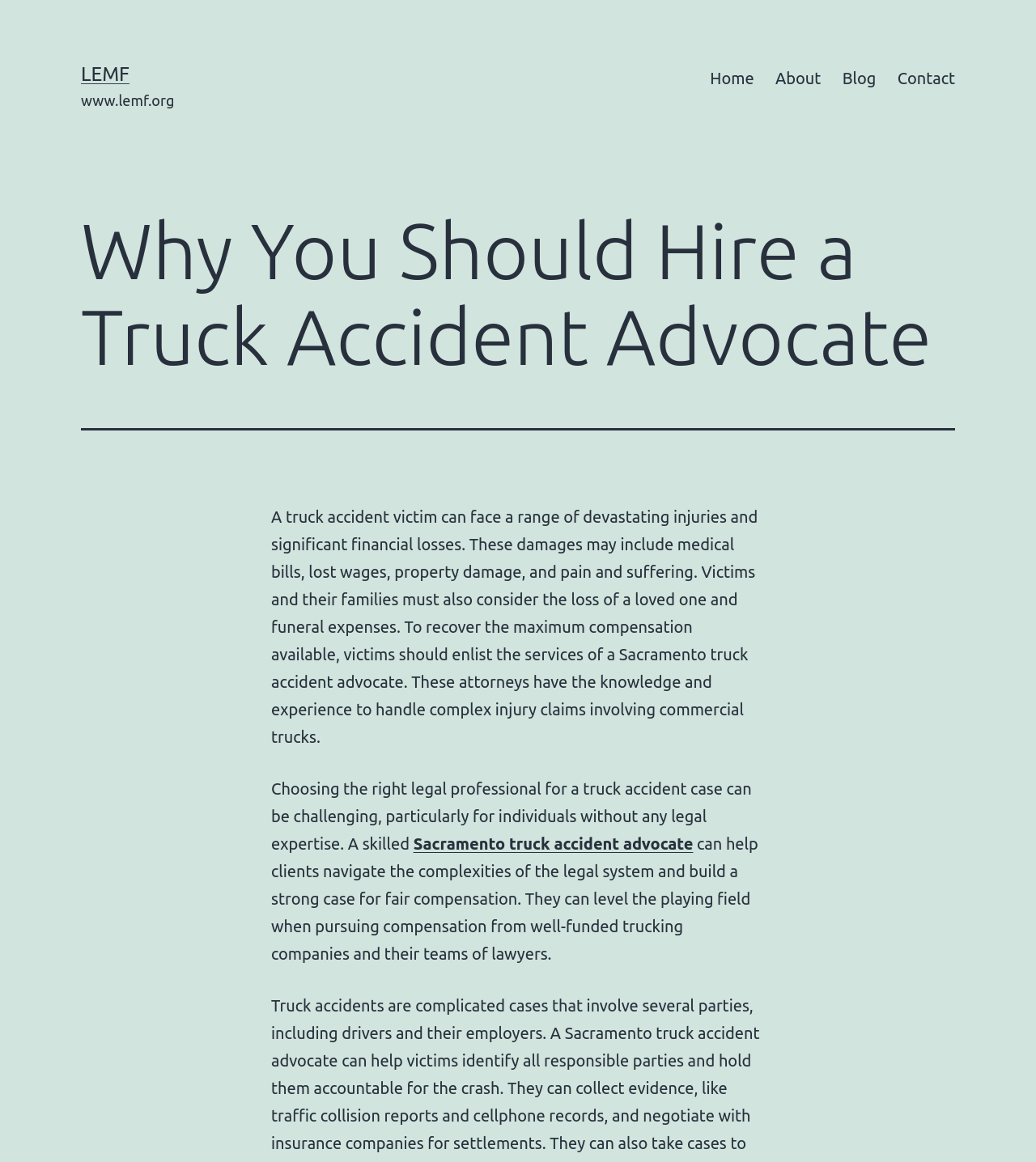Please give a succinct answer using a single word or phrase:
What kind of accident is being discussed?

Truck accident